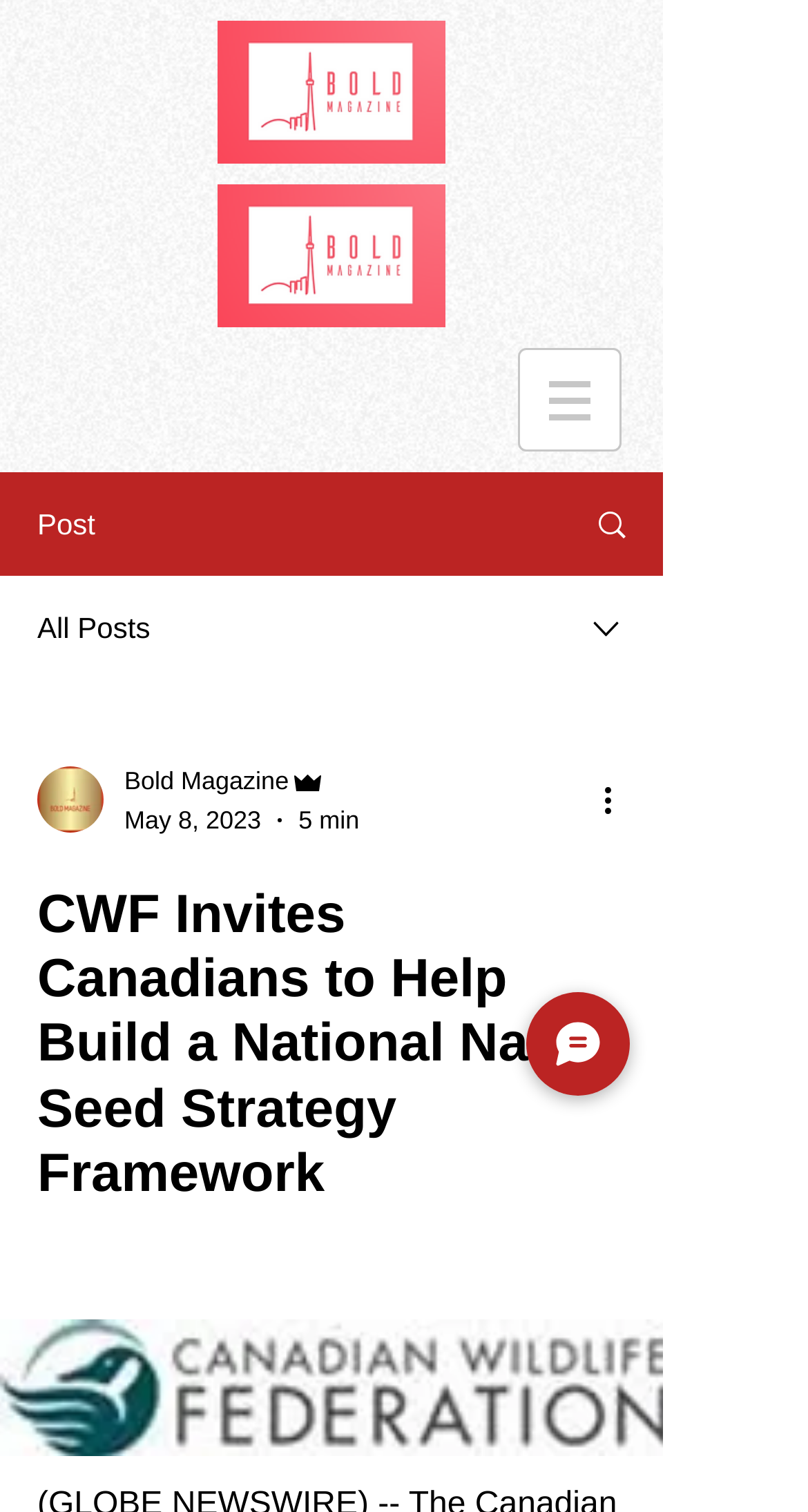Identify the bounding box for the described UI element. Provide the coordinates in (top-left x, top-left y, bottom-right x, bottom-right y) format with values ranging from 0 to 1: parent_node: Bold Magazine

[0.046, 0.507, 0.128, 0.551]